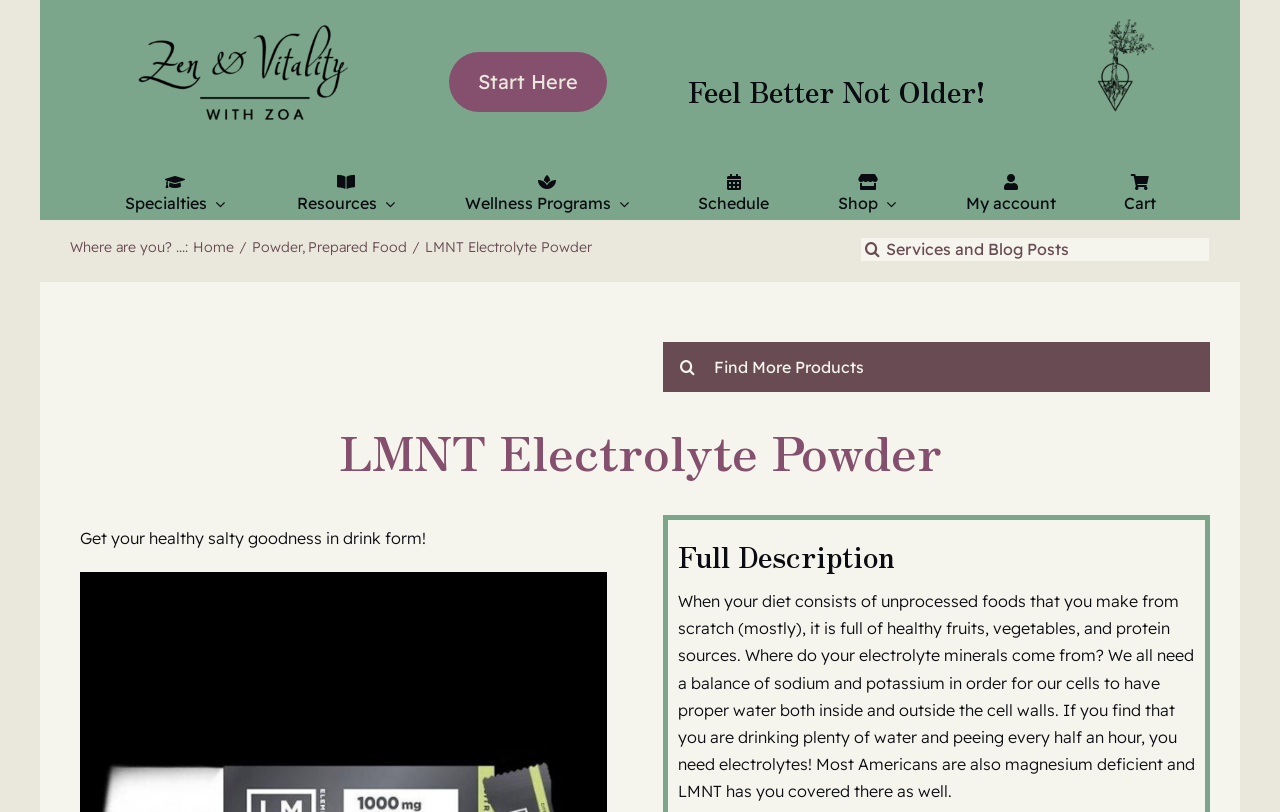Using details from the image, please answer the following question comprehensively:
What is the format of the product?

The format of the product can be found in the meta description 'Get your healthy salty goodness in drink form!' and also in the text 'Get your healthy salty goodness in drink form!'. This suggests that the product is available in a drink form.